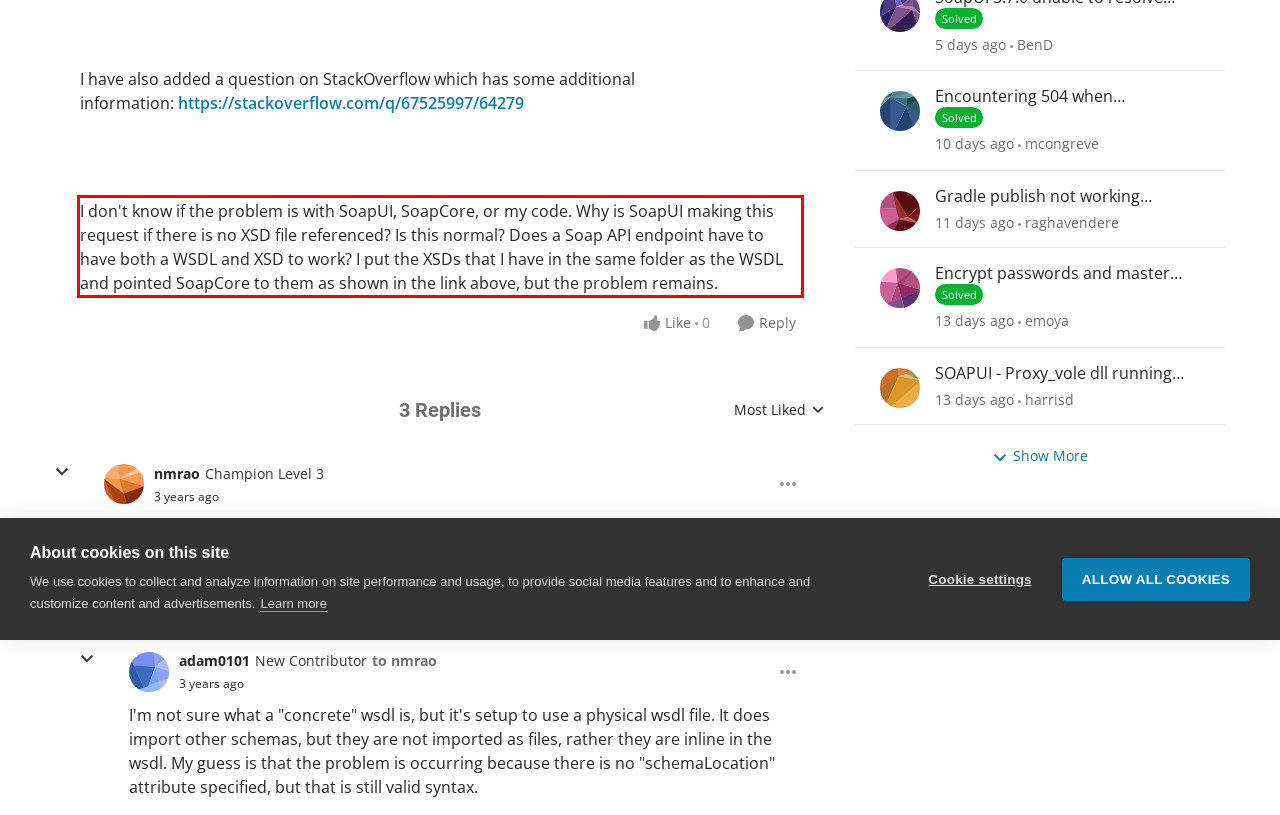Using the provided webpage screenshot, identify and read the text within the red rectangle bounding box.

I don't know if the problem is with SoapUI, SoapCore, or my code. Why is SoapUI making this request if there is no XSD file referenced? Is this normal? Does a Soap API endpoint have to have both a WSDL and XSD to work? I put the XSDs that I have in the same folder as the WSDL and pointed SoapCore to them as shown in the link above, but the problem remains.